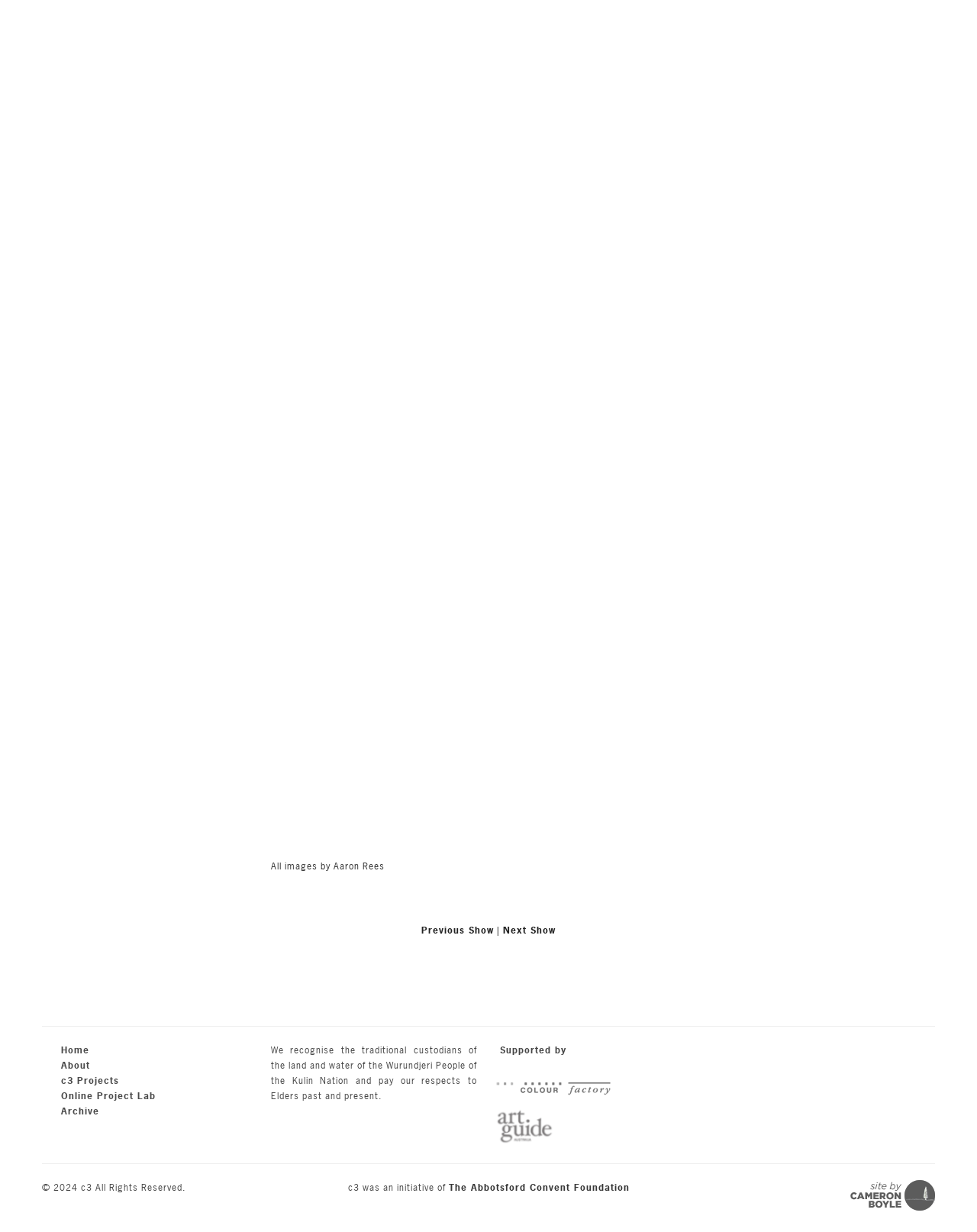Indicate the bounding box coordinates of the clickable region to achieve the following instruction: "Visit Online Project Lab."

[0.062, 0.885, 0.159, 0.894]